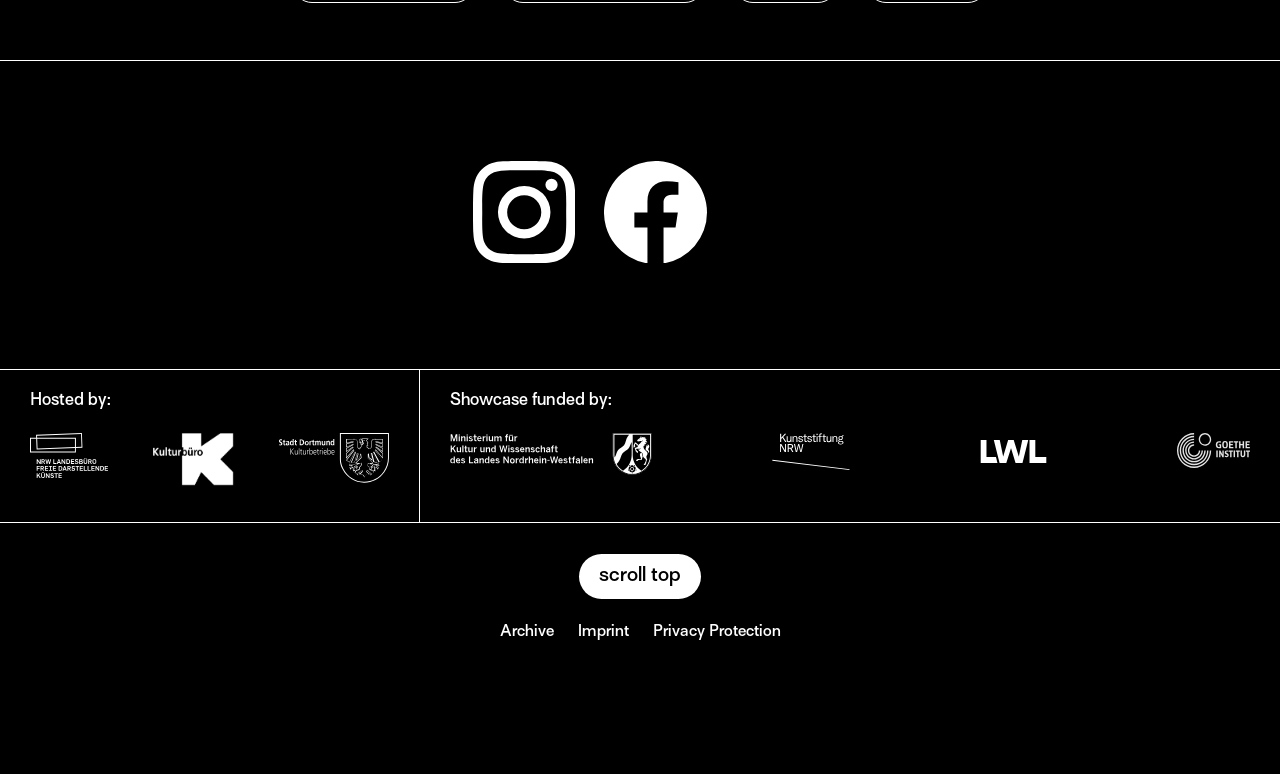Carefully observe the image and respond to the question with a detailed answer:
What is the copyright information at the bottom?

I looked at the bottom of the page and found the copyright information, which is '© FAV 24'. This indicates that the content on this webpage is copyrighted by FAV 24.